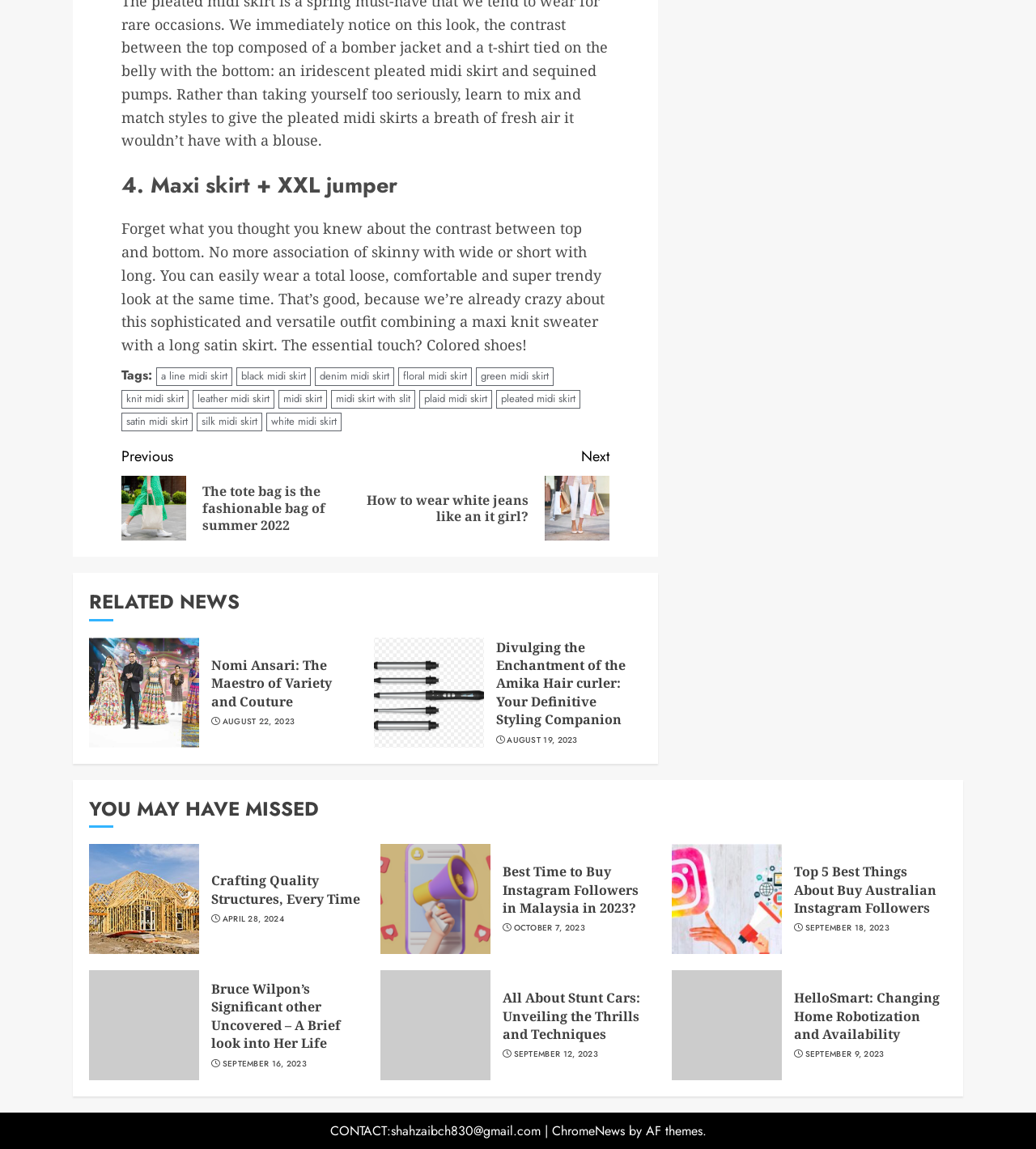Using the format (top-left x, top-left y, bottom-right x, bottom-right y), and given the element description, identify the bounding box coordinates within the screenshot: a line midi skirt

[0.151, 0.32, 0.224, 0.336]